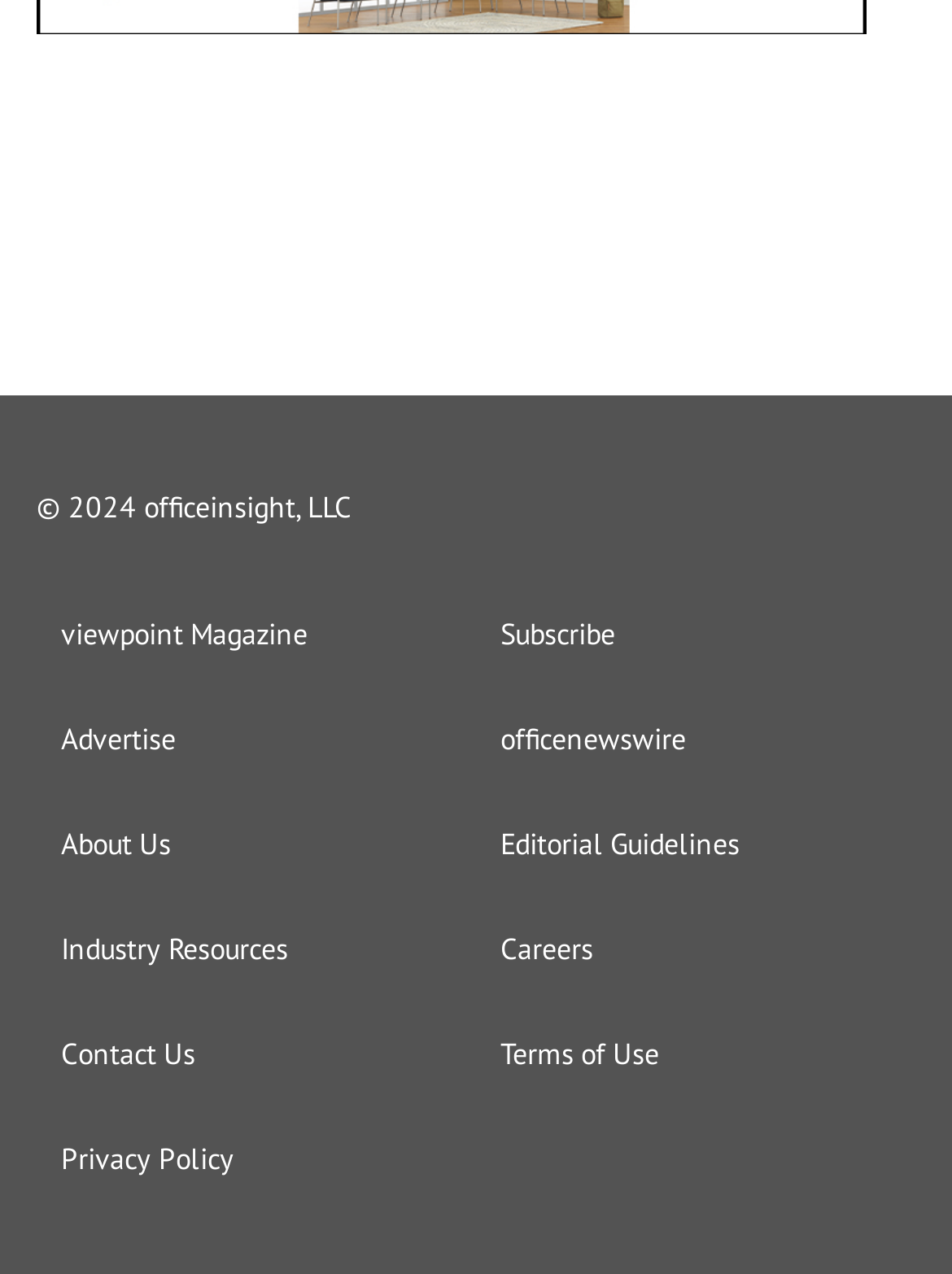Determine the bounding box coordinates of the clickable region to follow the instruction: "read about officeinsight".

[0.038, 0.631, 0.5, 0.693]